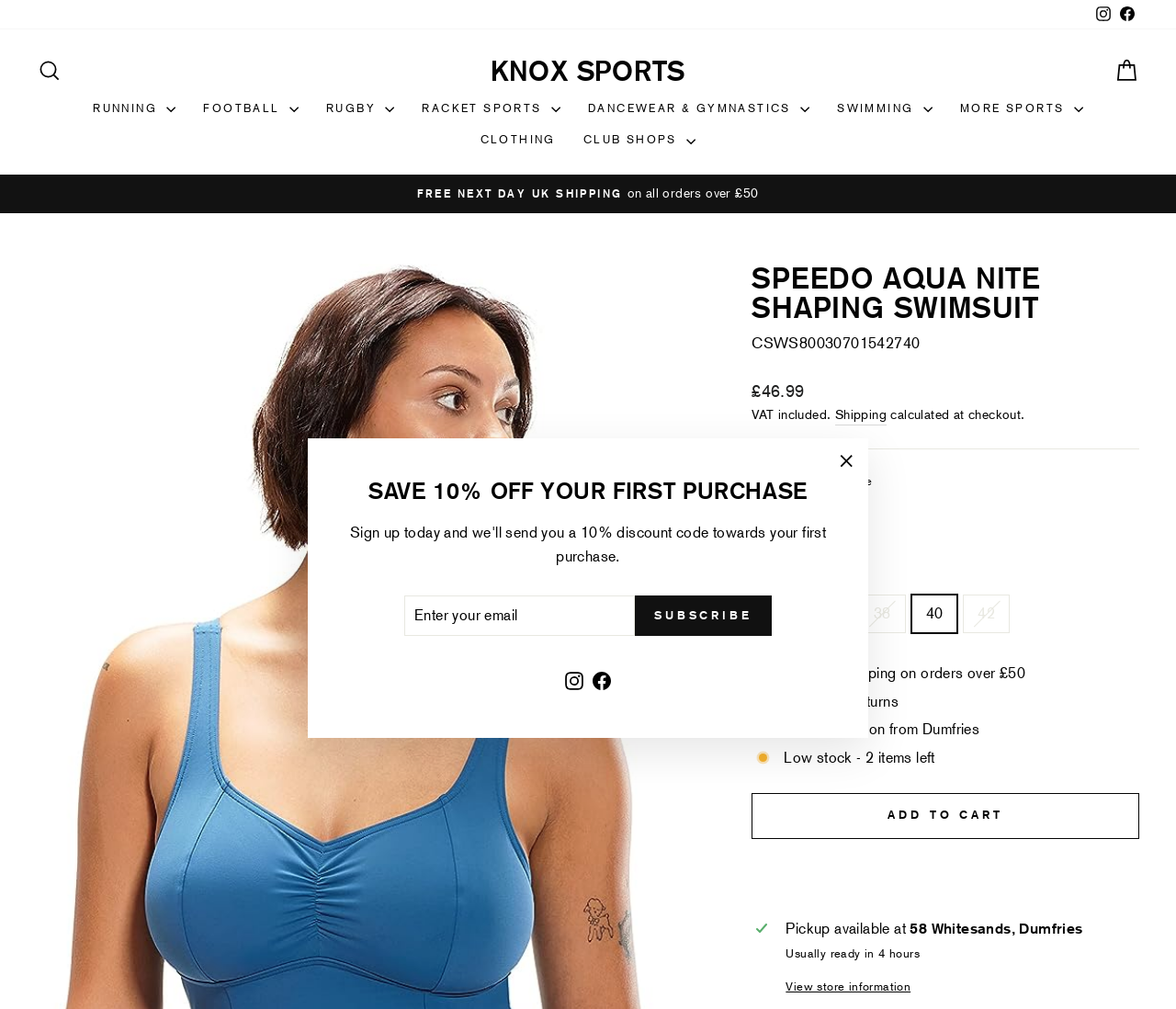Use a single word or phrase to answer the question:
What is the store location for pickup?

58 Whitesands, Dumfries